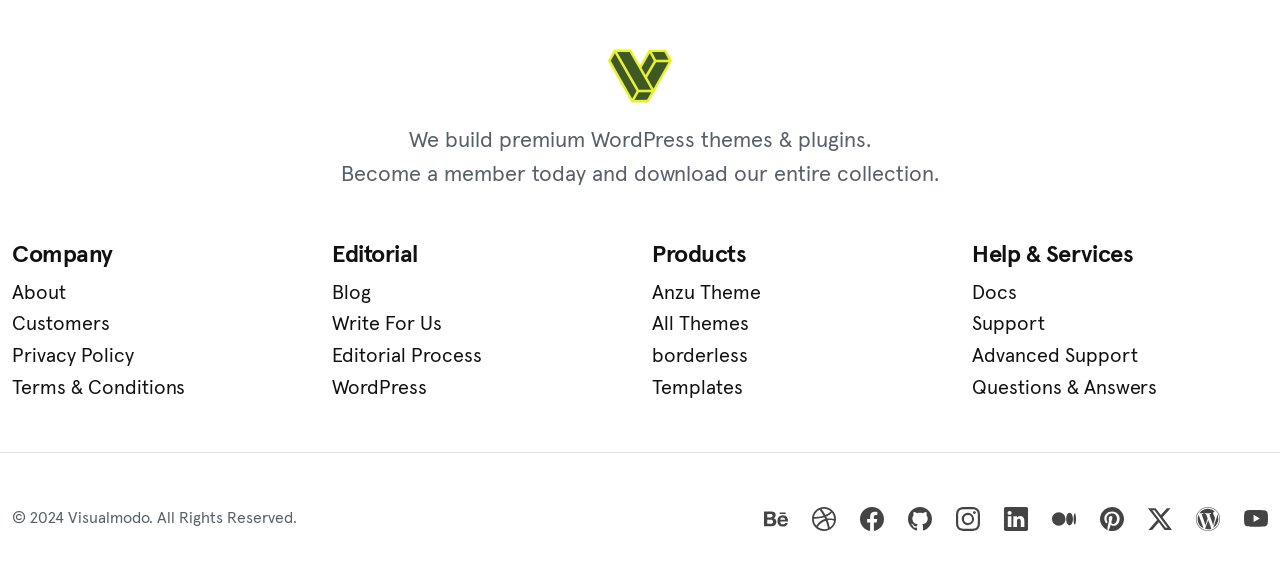Identify the bounding box coordinates of the clickable region required to complete the instruction: "View the article by Bill Maloney". The coordinates should be given as four float numbers within the range of 0 and 1, i.e., [left, top, right, bottom].

None